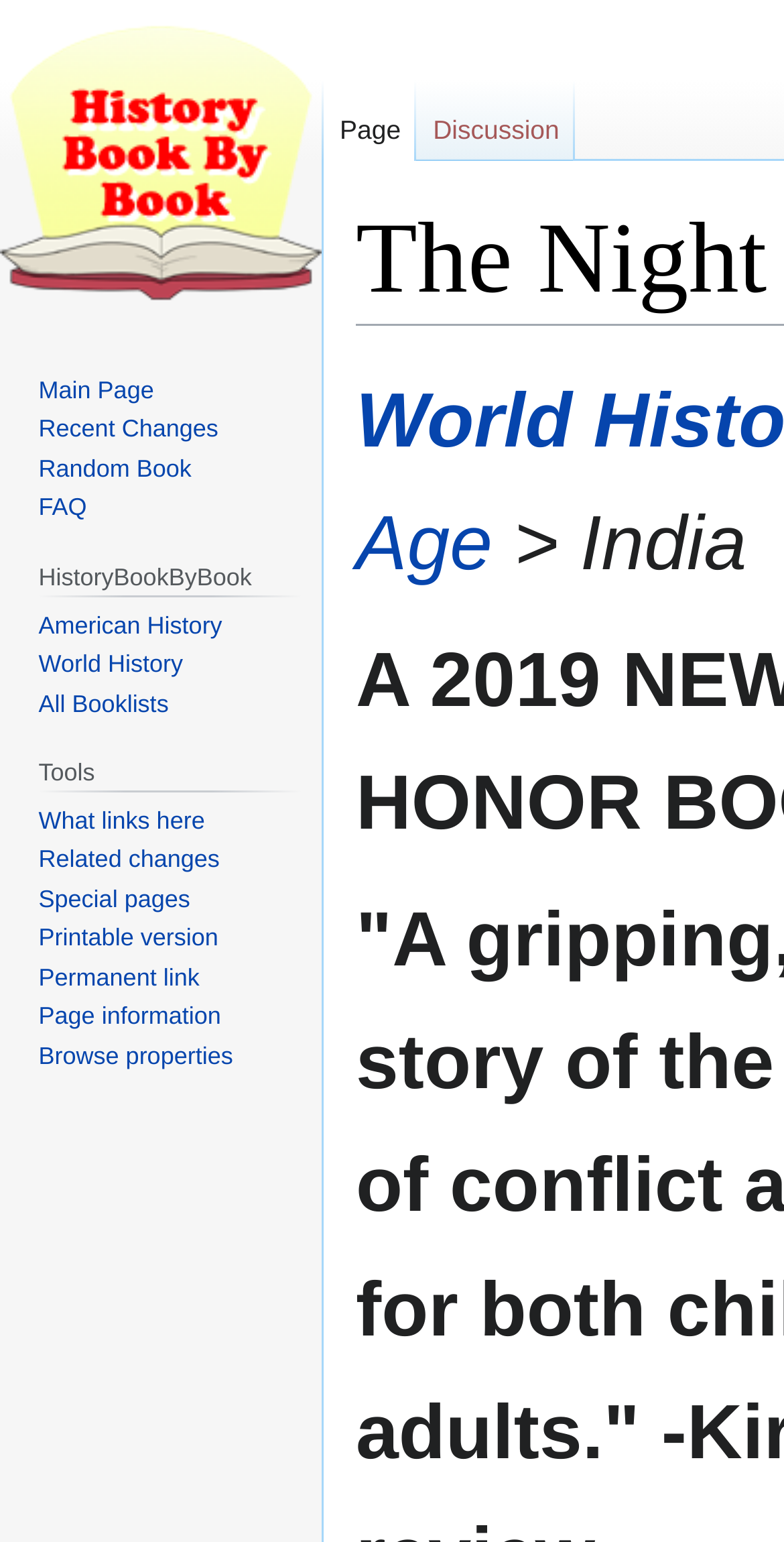Indicate the bounding box coordinates of the element that must be clicked to execute the instruction: "Check what links here". The coordinates should be given as four float numbers between 0 and 1, i.e., [left, top, right, bottom].

[0.049, 0.523, 0.261, 0.541]